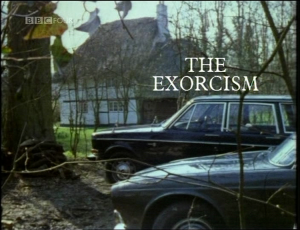Compose an extensive description of the image.

The image captures a scene from the BBC drama titled "Dead of Night: The Exorcism." In the foreground, two vintage cars, one dark and the other lighter in shade, are parked on a rustic, leaf-strewn driveway. The background features a quaint cottage partially obscured by trees, suggesting an eerie, atmospheric setting typical of classic television horror. The title "THE EXORCISM" is prominently displayed in bold, white lettering, enhancing the suspenseful tone of the scene. This still is indicative of the early days of British television drama, especially within the realm of supernatural narratives, evoking a sense of nostalgia for the genre.